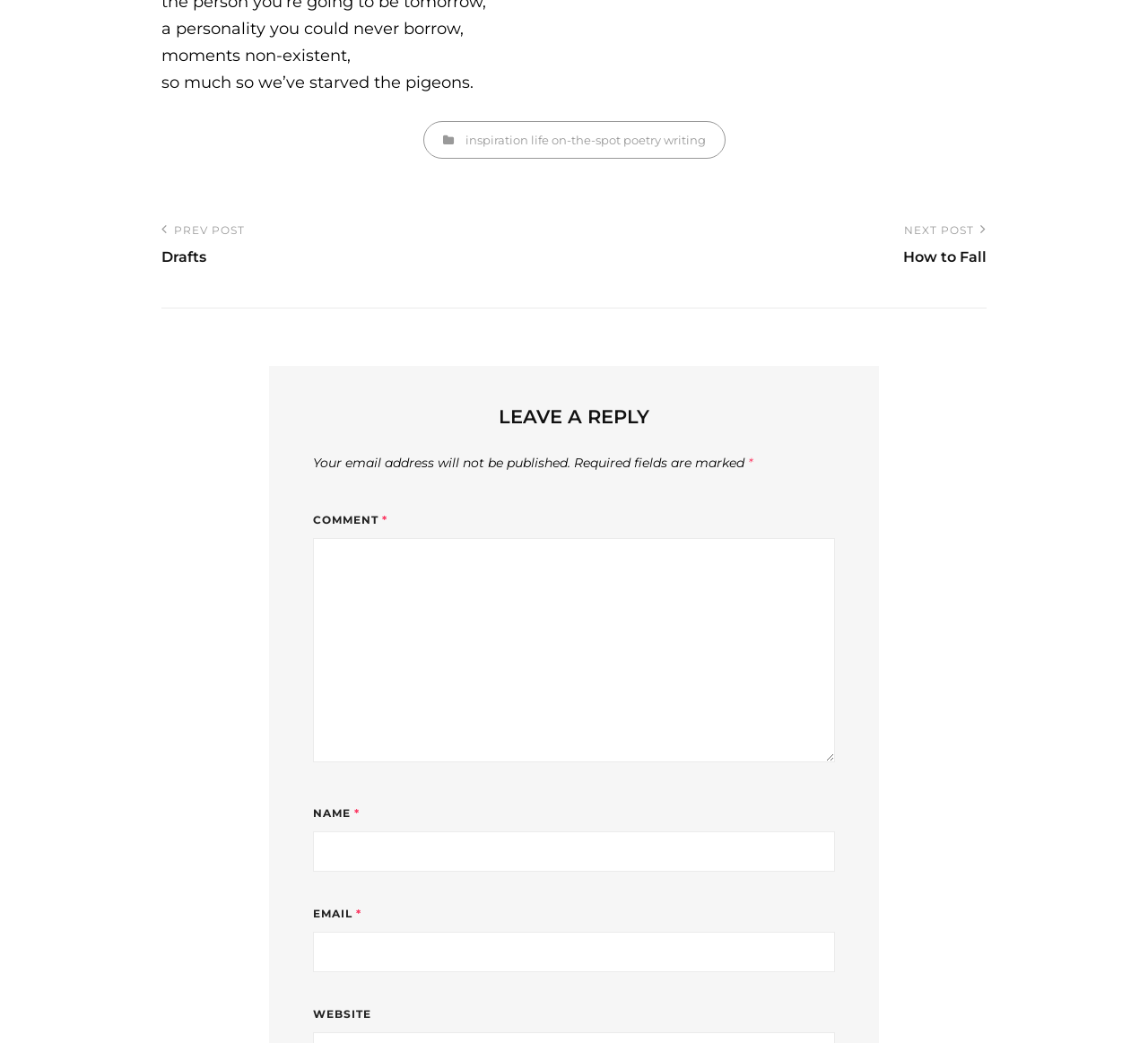Please identify the bounding box coordinates of the element that needs to be clicked to execute the following command: "leave a comment". Provide the bounding box using four float numbers between 0 and 1, formatted as [left, top, right, bottom].

[0.273, 0.516, 0.727, 0.731]